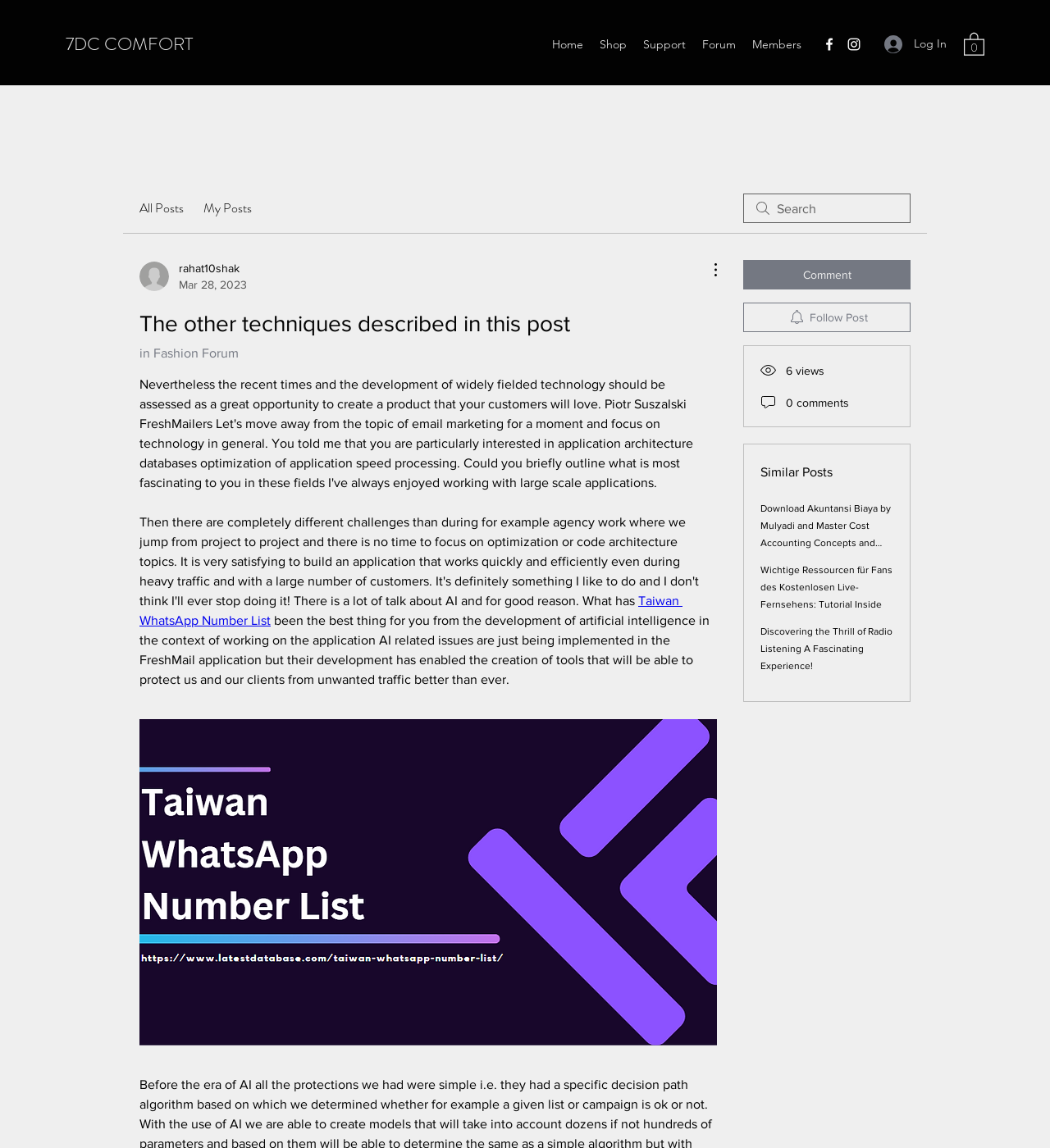From the screenshot, find the bounding box of the UI element matching this description: "Download battletech torrent -flashpoint". Supply the bounding box coordinates in the form [left, top, right, bottom], each a float between 0 and 1.

None